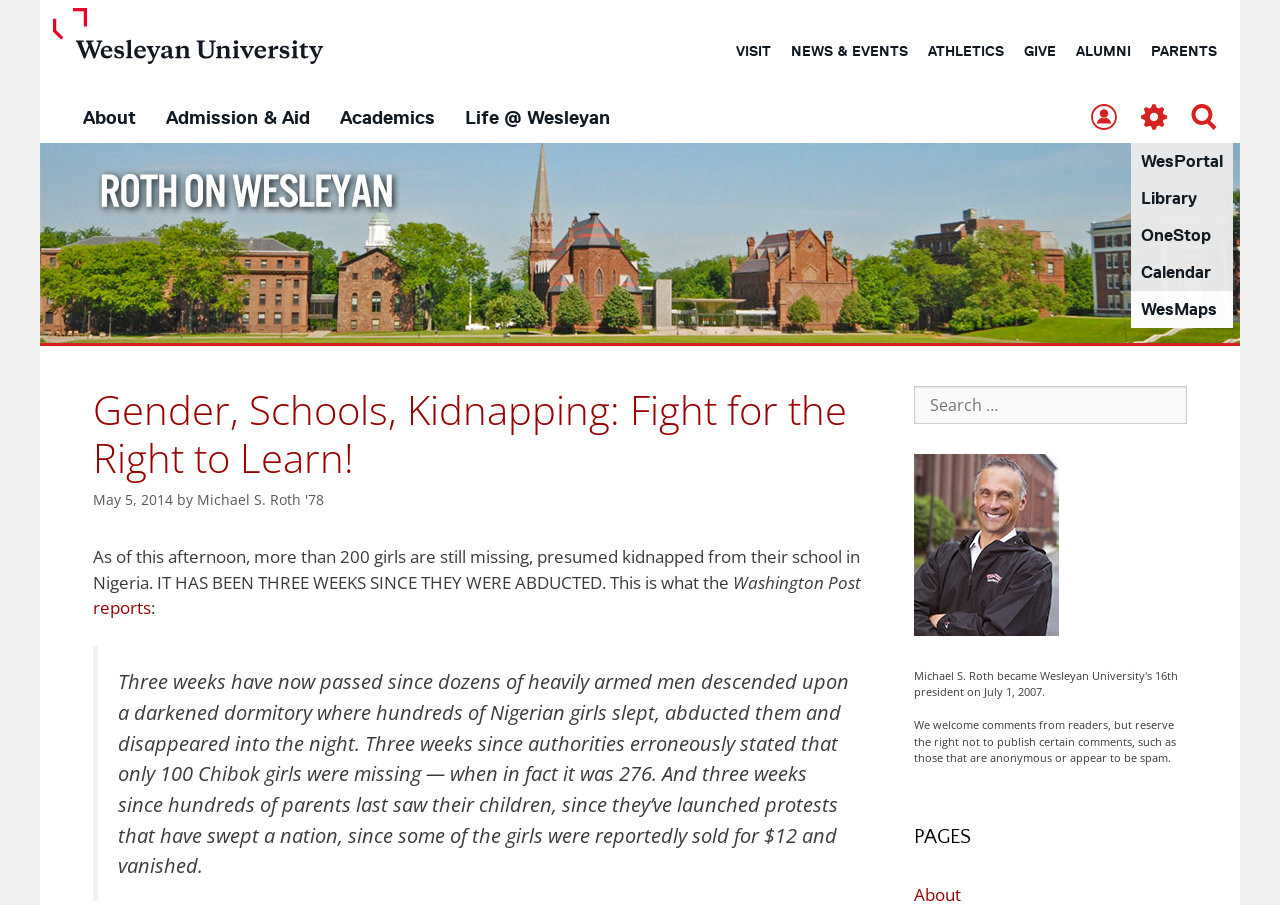Who is the author of the article?
Look at the image and answer with only one word or phrase.

Michael S. Roth '78